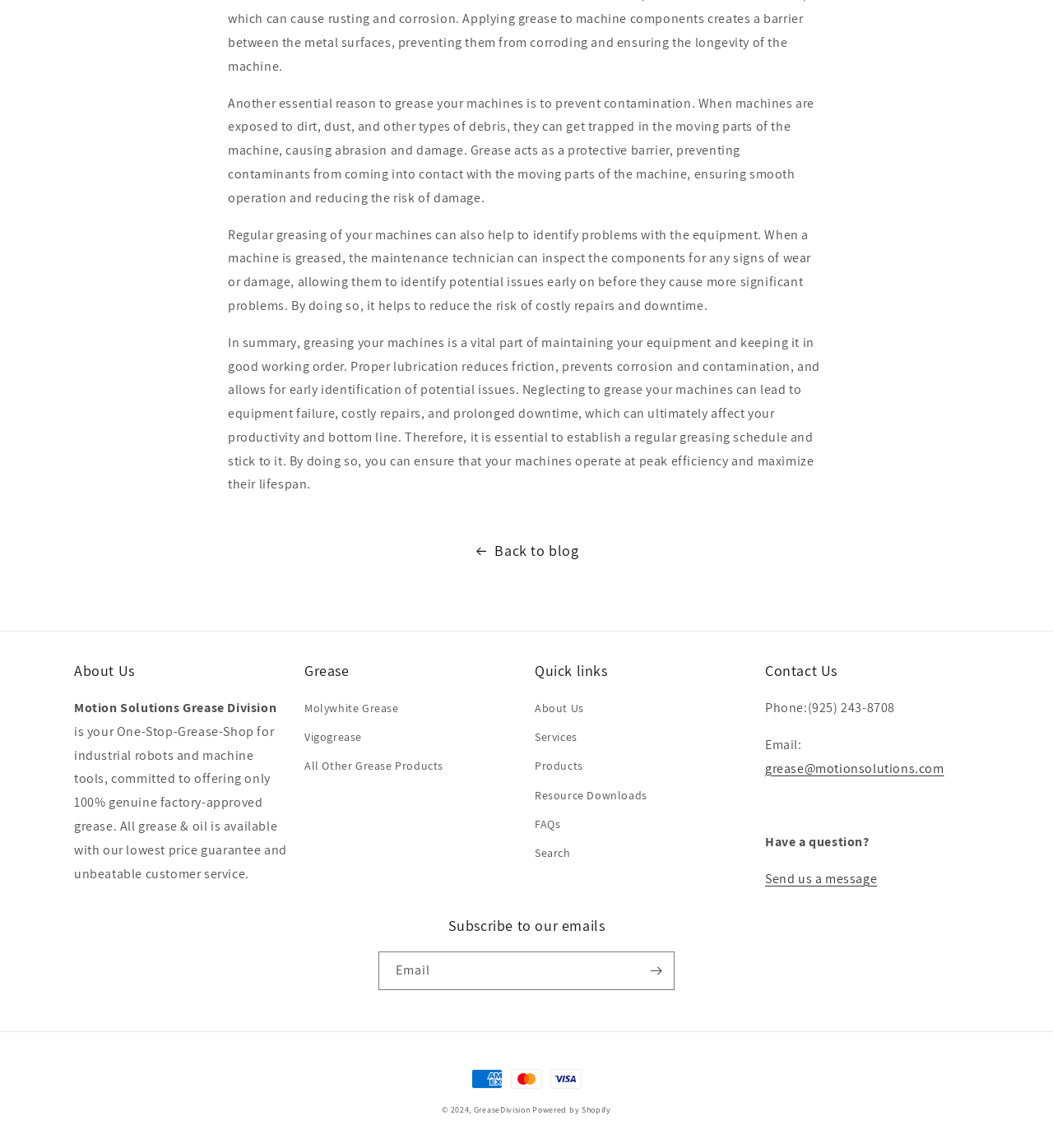Please determine the bounding box coordinates of the element's region to click in order to carry out the following instruction: "Send us a message". The coordinates should be four float numbers between 0 and 1, i.e., [left, top, right, bottom].

[0.727, 0.758, 0.833, 0.773]